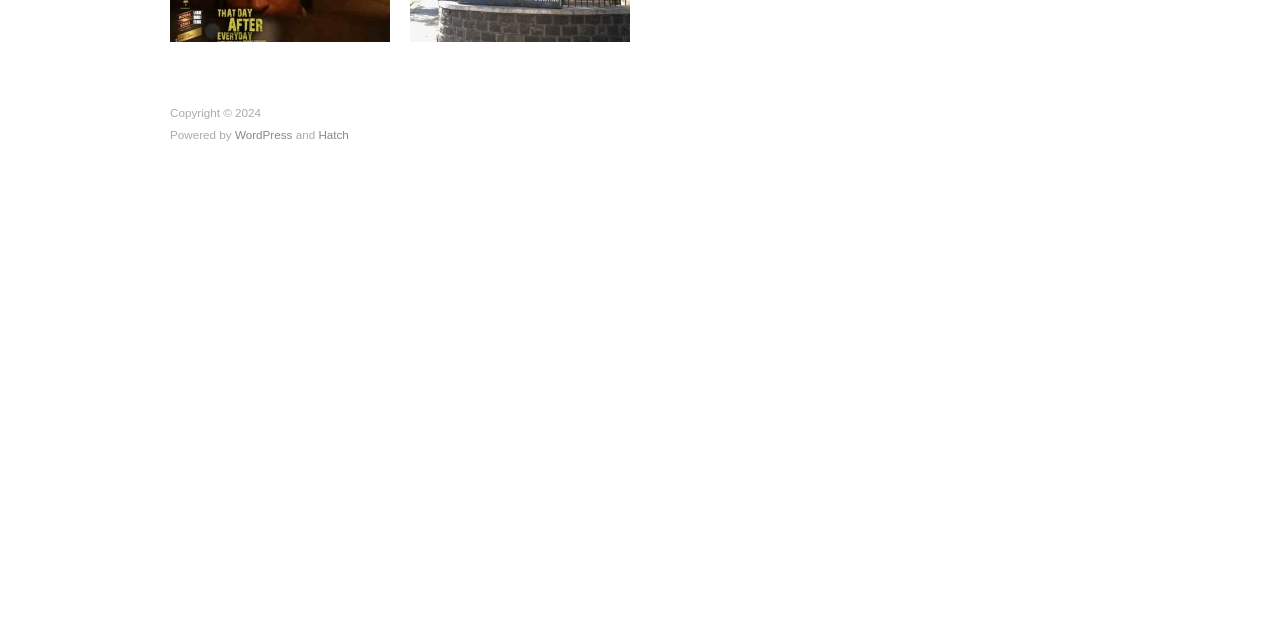Based on the element description WordPress, identify the bounding box of the UI element in the given webpage screenshot. The coordinates should be in the format (top-left x, top-left y, bottom-right x, bottom-right y) and must be between 0 and 1.

[0.184, 0.2, 0.228, 0.22]